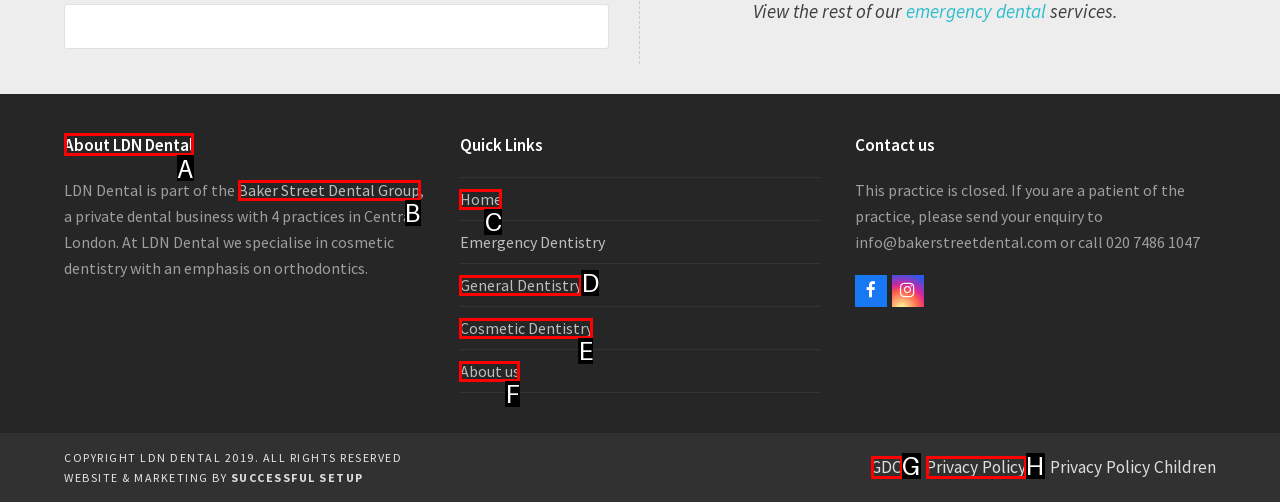Determine which letter corresponds to the UI element to click for this task: Learn about LDN Dental
Respond with the letter from the available options.

A